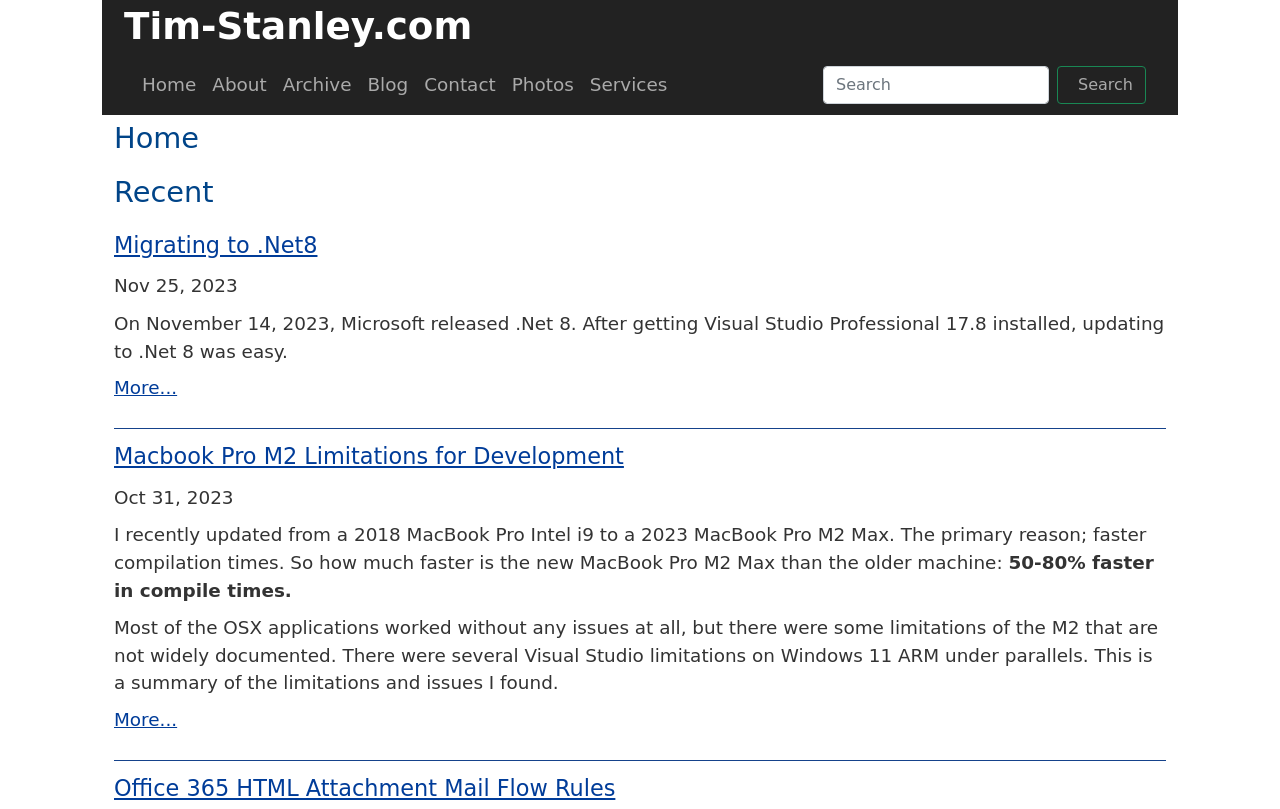Identify the bounding box coordinates for the UI element that matches this description: "parent_node: Search aria-label="Search" name="q" placeholder="Search"".

[0.643, 0.081, 0.82, 0.128]